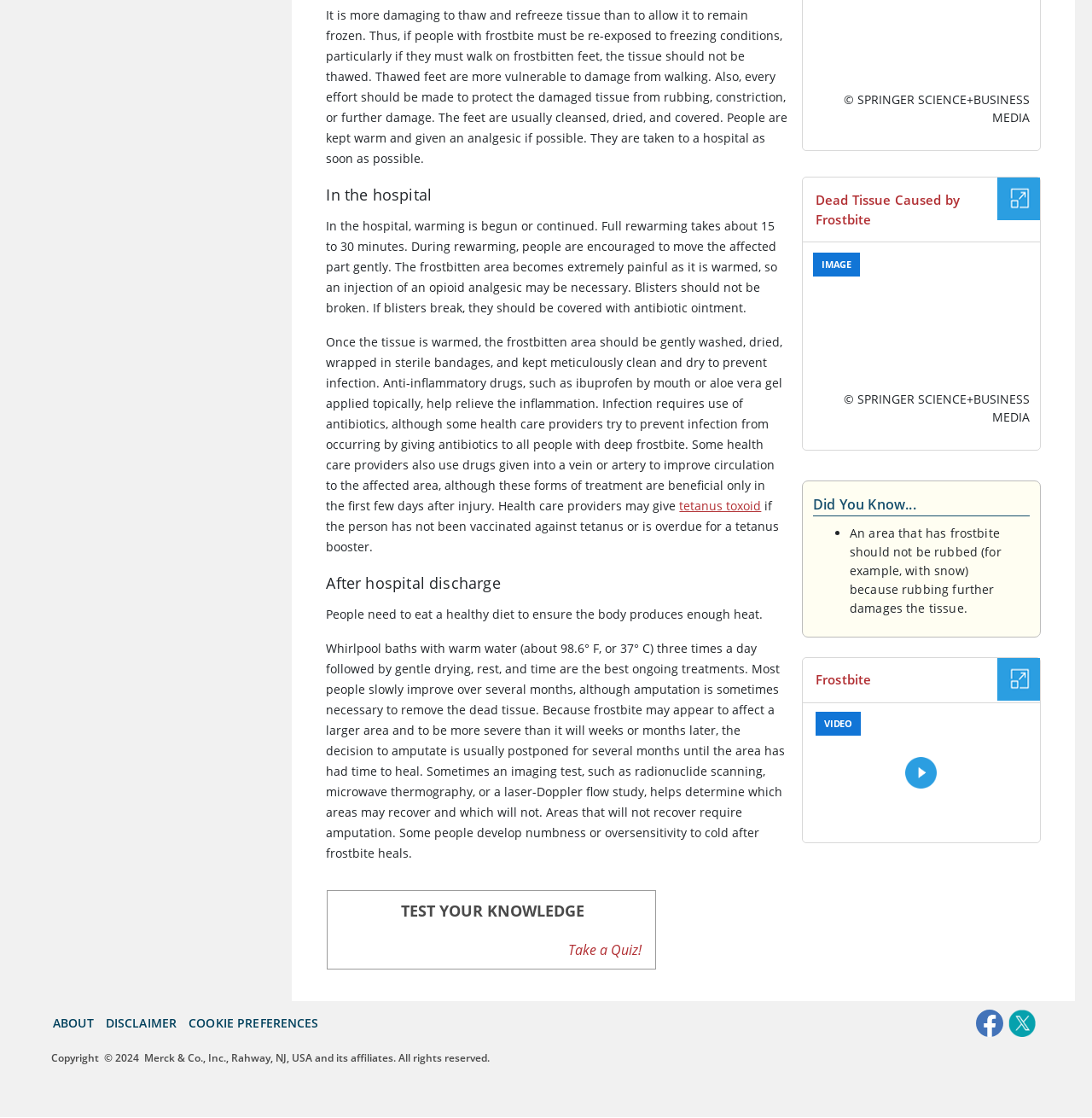Using the provided element description: "About", identify the bounding box coordinates. The coordinates should be four floats between 0 and 1 in the order [left, top, right, bottom].

[0.048, 0.907, 0.086, 0.923]